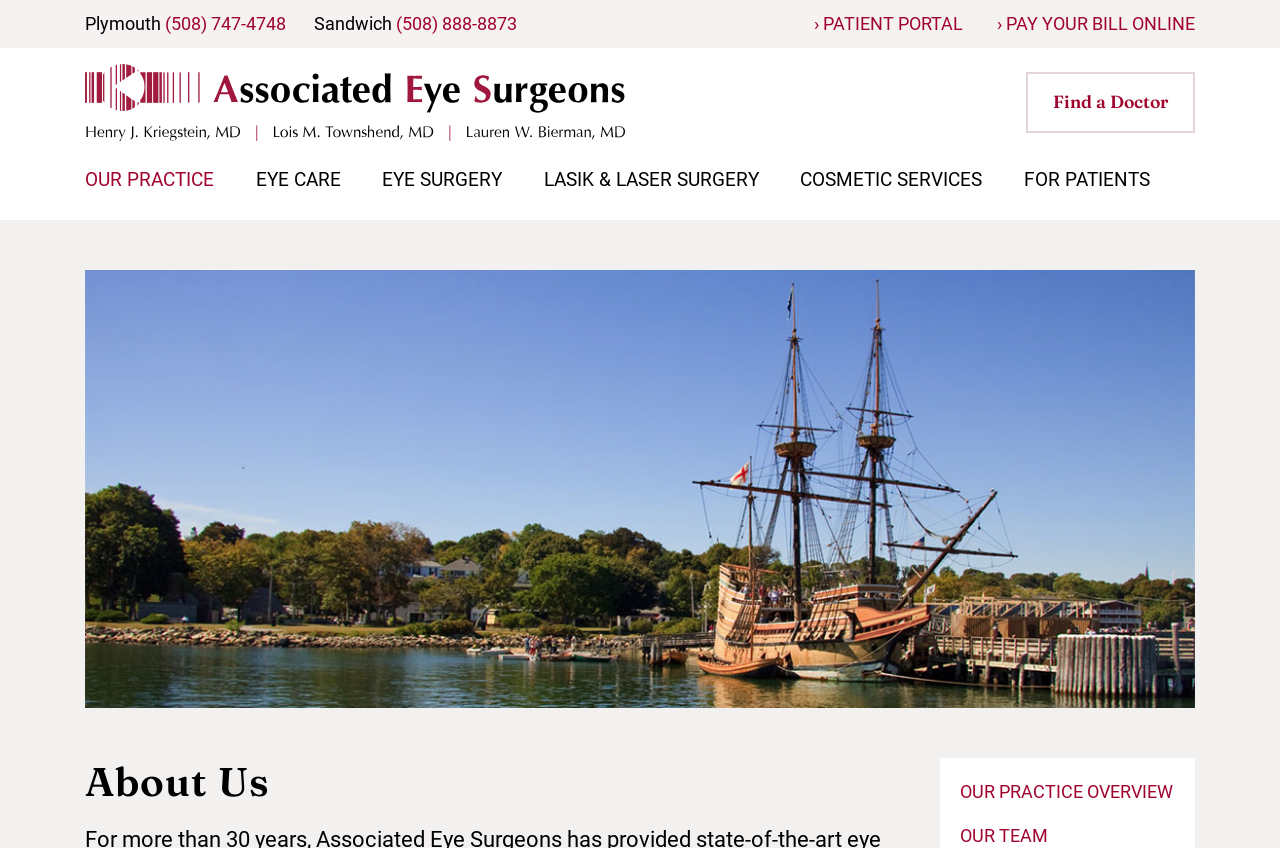What can be found in the About Us section?
Using the image as a reference, give a one-word or short phrase answer.

Practice overview and team information